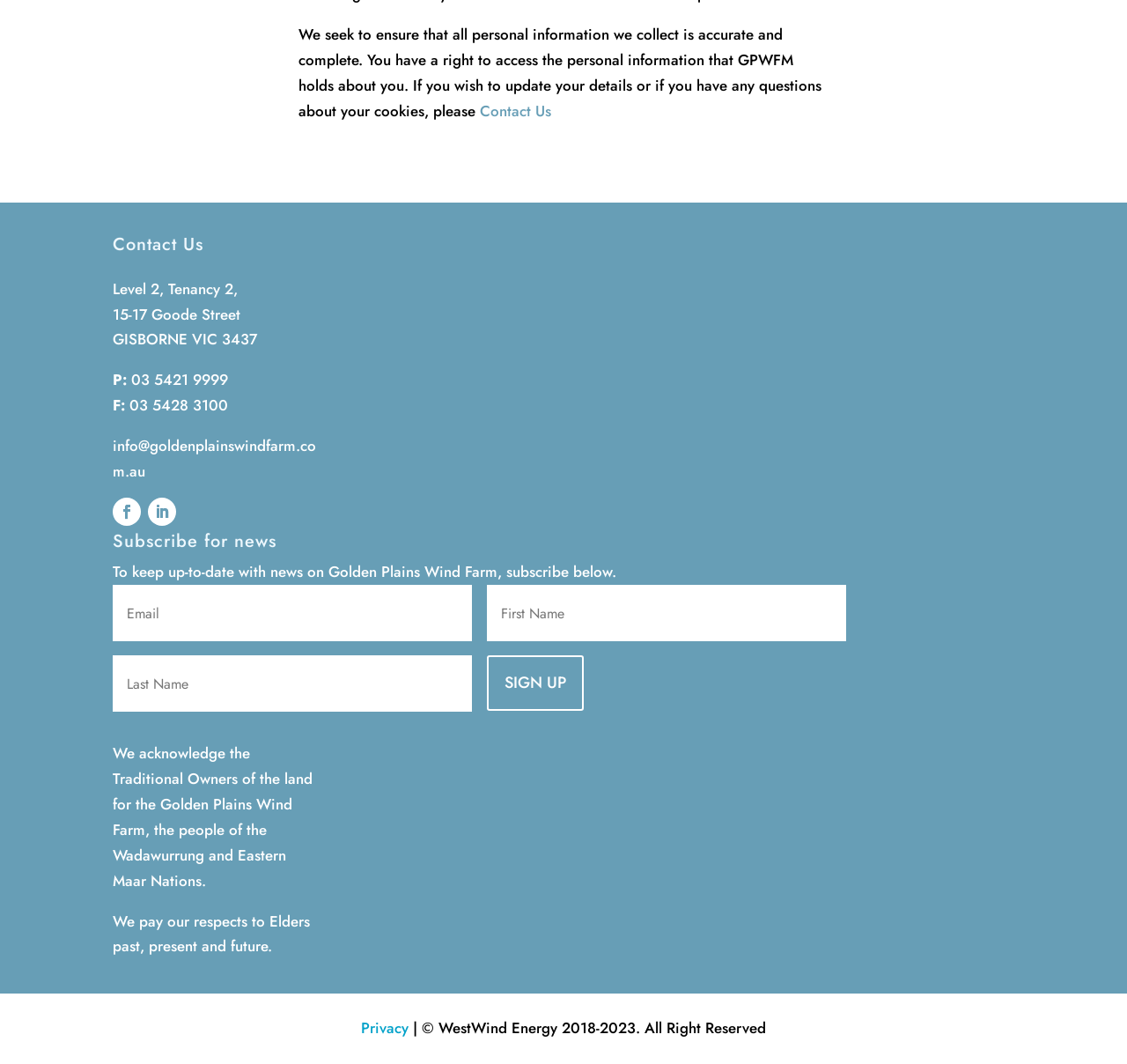Please locate the bounding box coordinates for the element that should be clicked to achieve the following instruction: "Subscribe for news". Ensure the coordinates are given as four float numbers between 0 and 1, i.e., [left, top, right, bottom].

[0.432, 0.616, 0.518, 0.668]